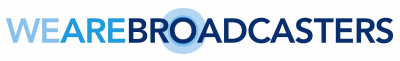Describe thoroughly the contents of the image.

The image features the logo of "We Are Broadcasters," showcasing a modern and clean design. The logo combines shades of blue, with the text "WE ARE" displayed in a lighter blue font, and "BROADCASTERS" in a darker blue, conveying professionalism and a strong community among broadcasters. This logo represents a unified initiative aimed at highlighting the impact and efforts of broadcasters across various platforms and locations, emphasizing their commitment to serving and engaging with their communities.